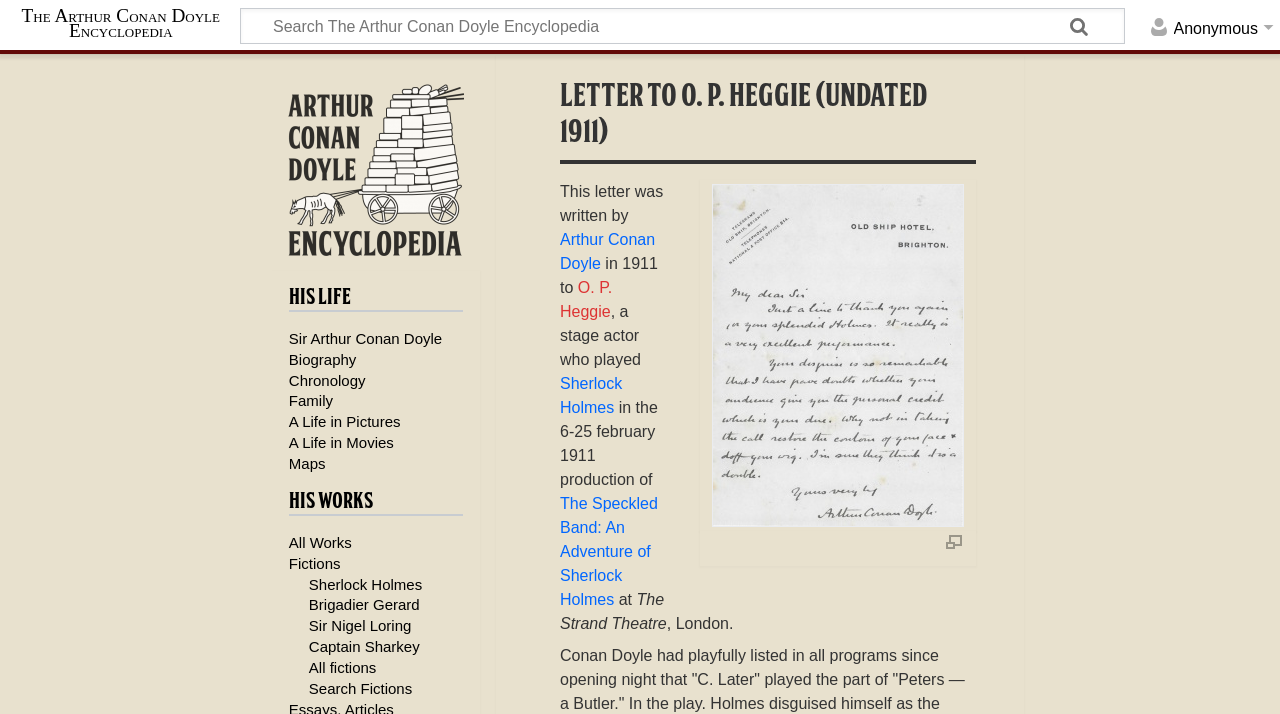What is the name of the theatre where the play was performed?
Using the visual information, answer the question in a single word or phrase.

The Strand Theatre